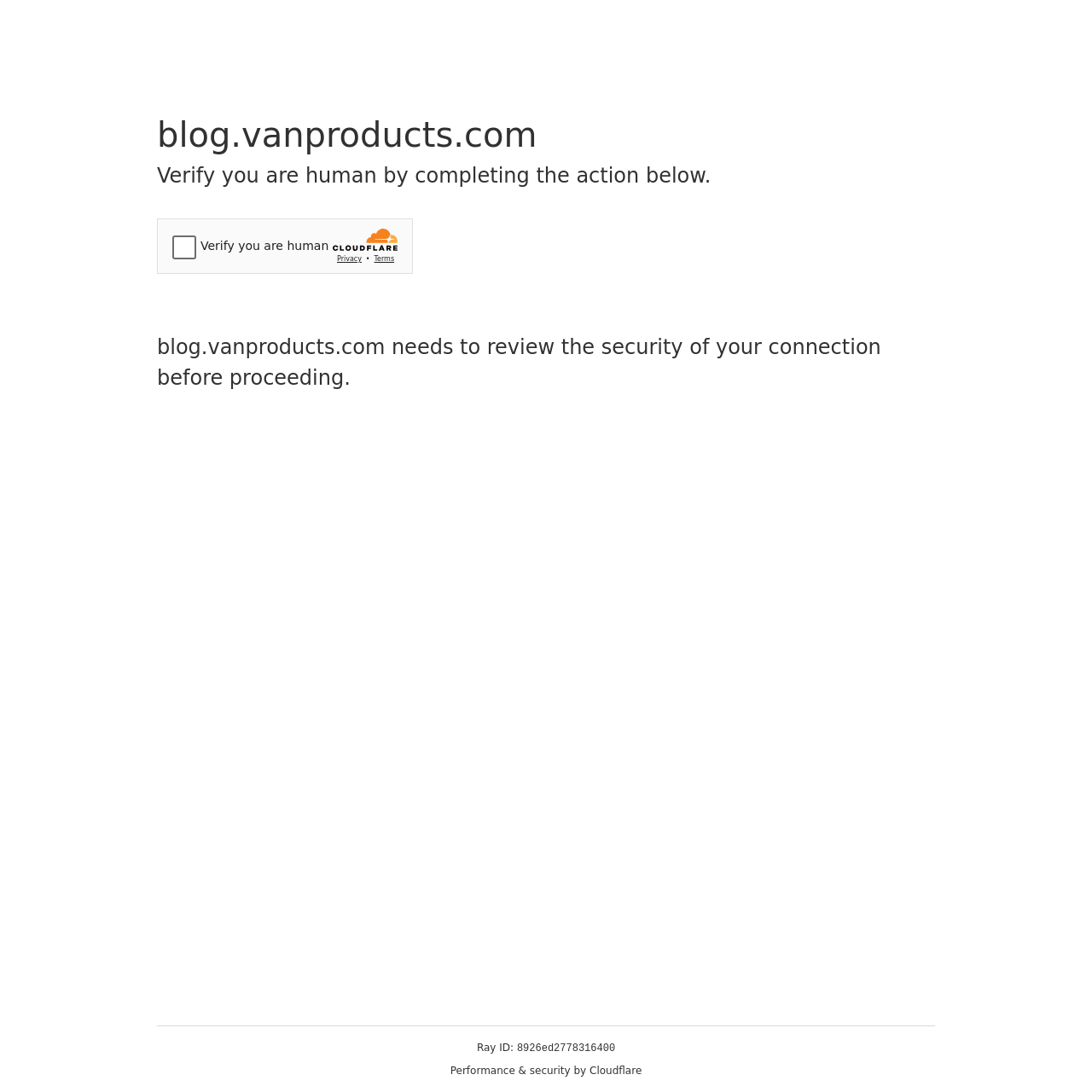What is the website's domain name?
Look at the webpage screenshot and answer the question with a detailed explanation.

The website's domain name is blog.vanproducts.com, which is displayed as a heading at the top of the webpage.